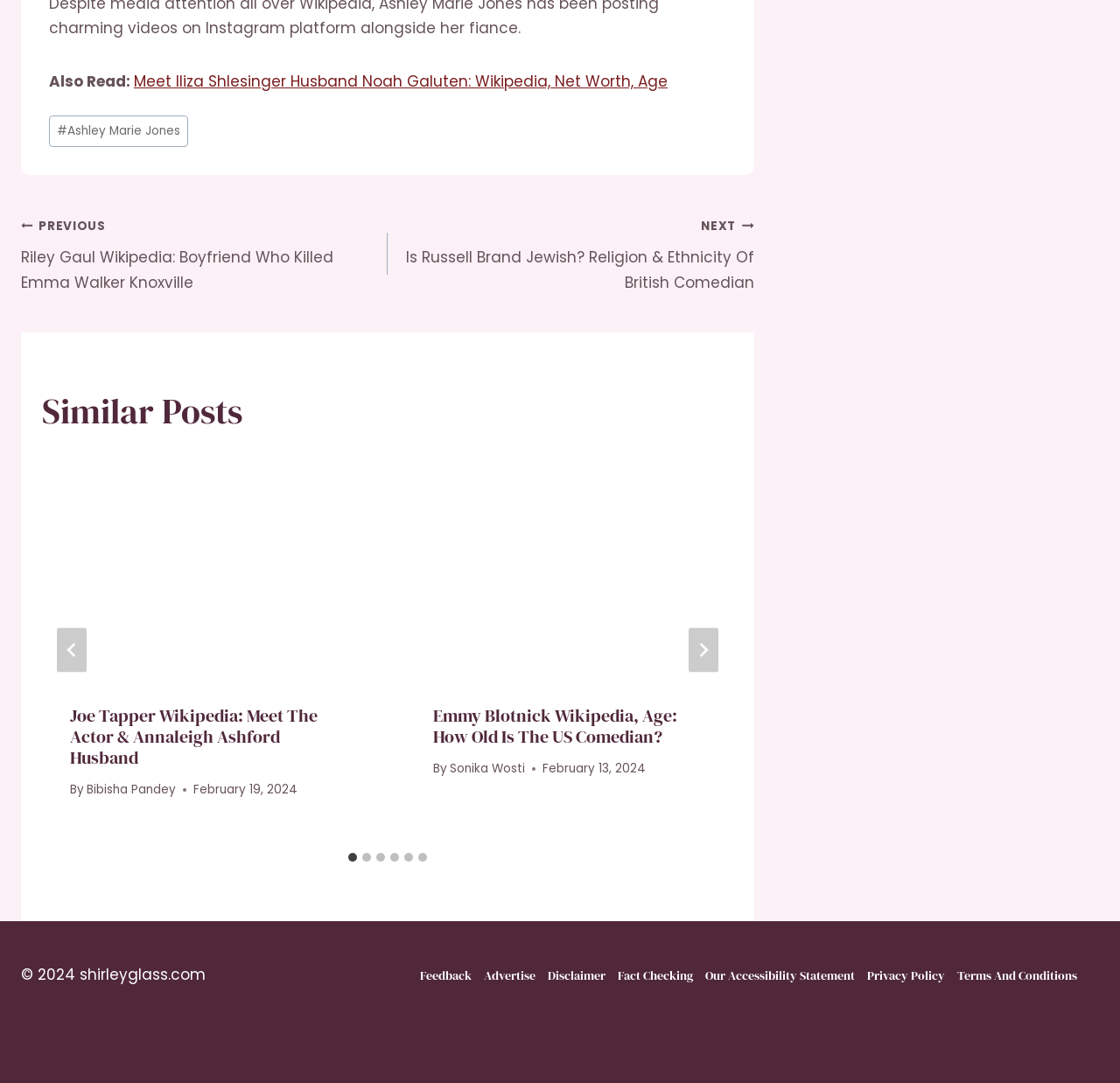Locate the bounding box coordinates of the element I should click to achieve the following instruction: "Click on the 'Feedback' link in the footer".

[0.369, 0.875, 0.426, 0.928]